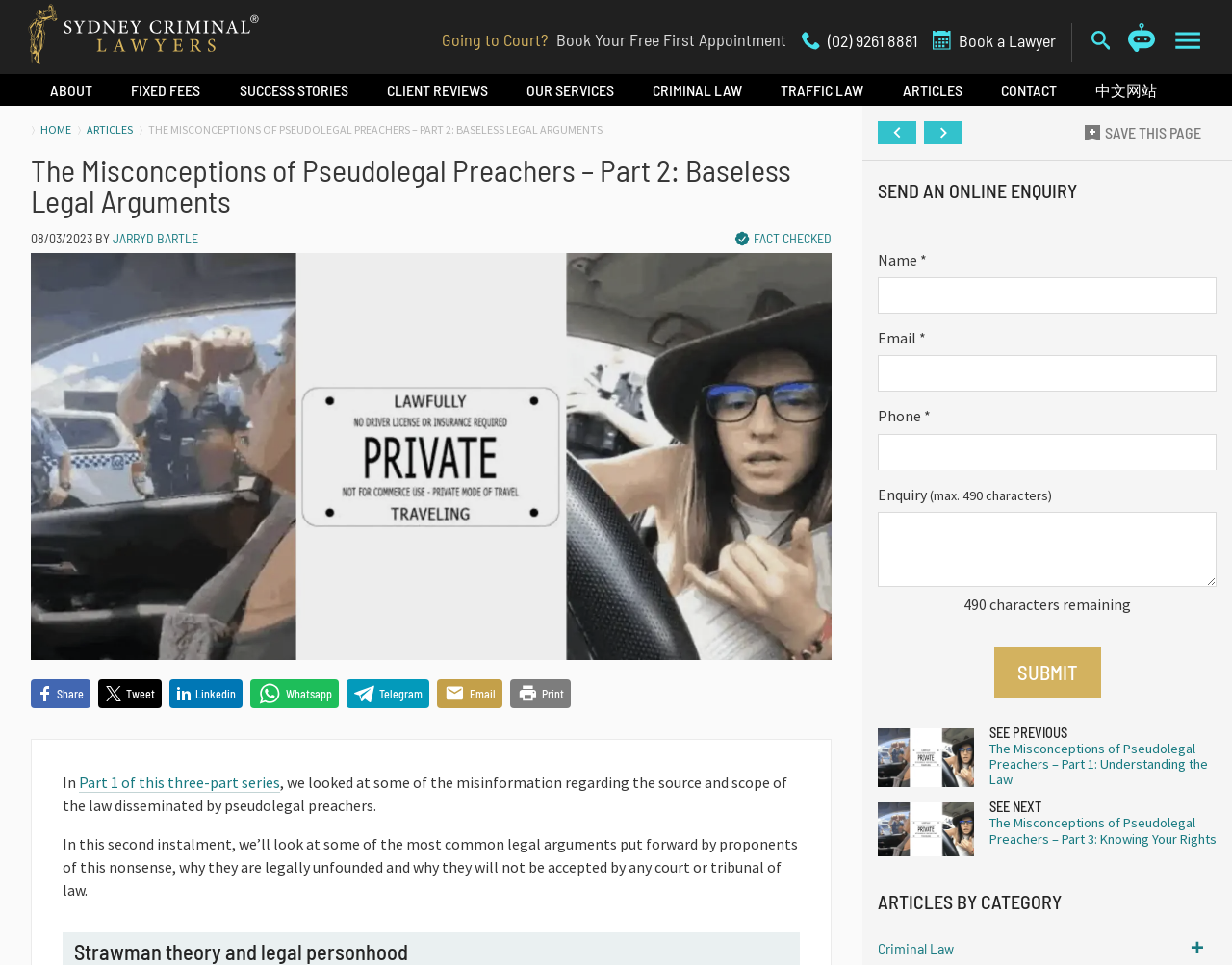How many parts are there in the series of articles?
Provide an in-depth and detailed answer to the question.

I inferred that there are three parts in the series of articles by looking at the links to 'Part 1' and 'Part 3' of the series, which suggests that the current article is 'Part 2'.